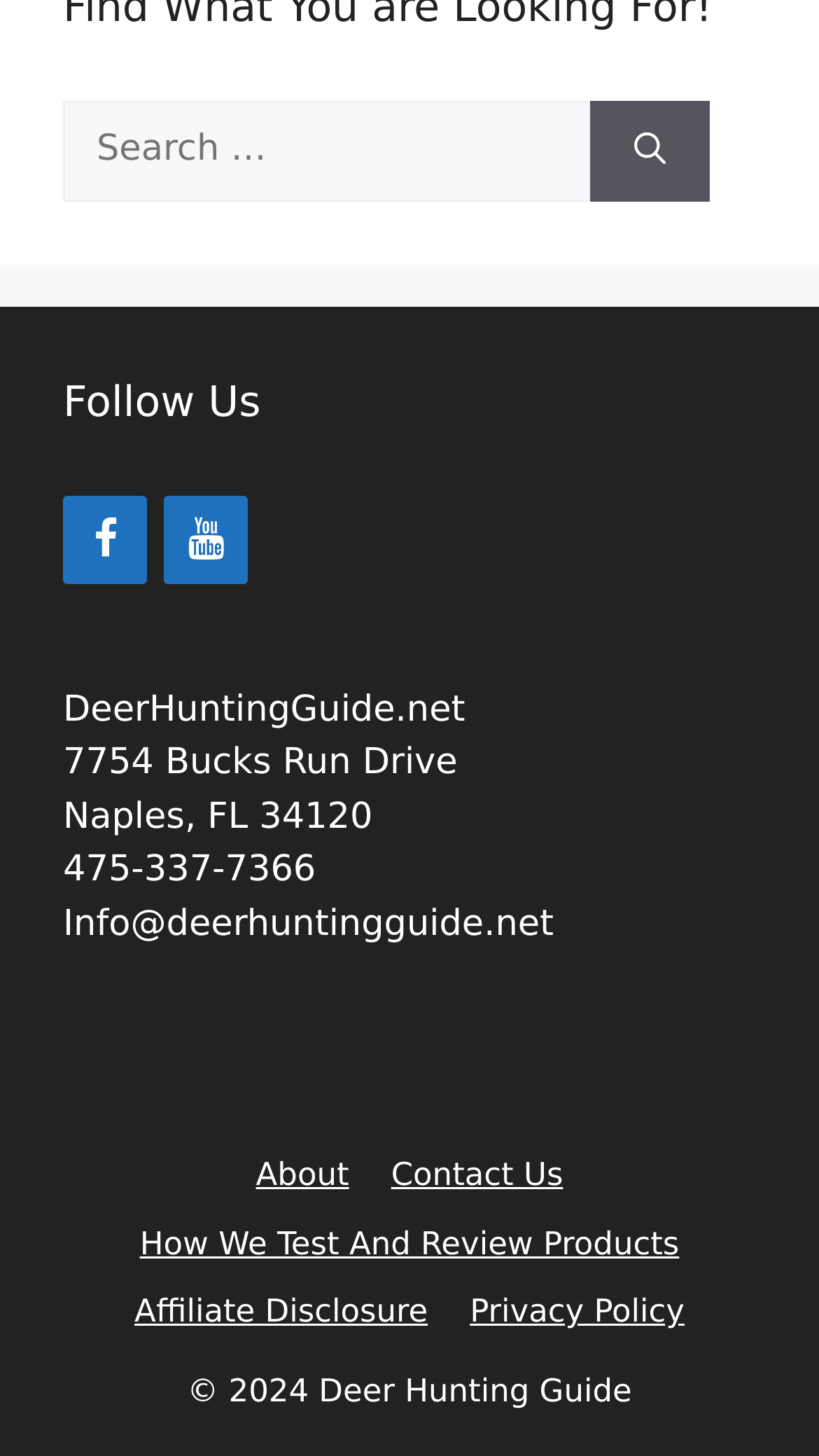Please provide a one-word or short phrase answer to the question:
What year is the website's copyright?

2024